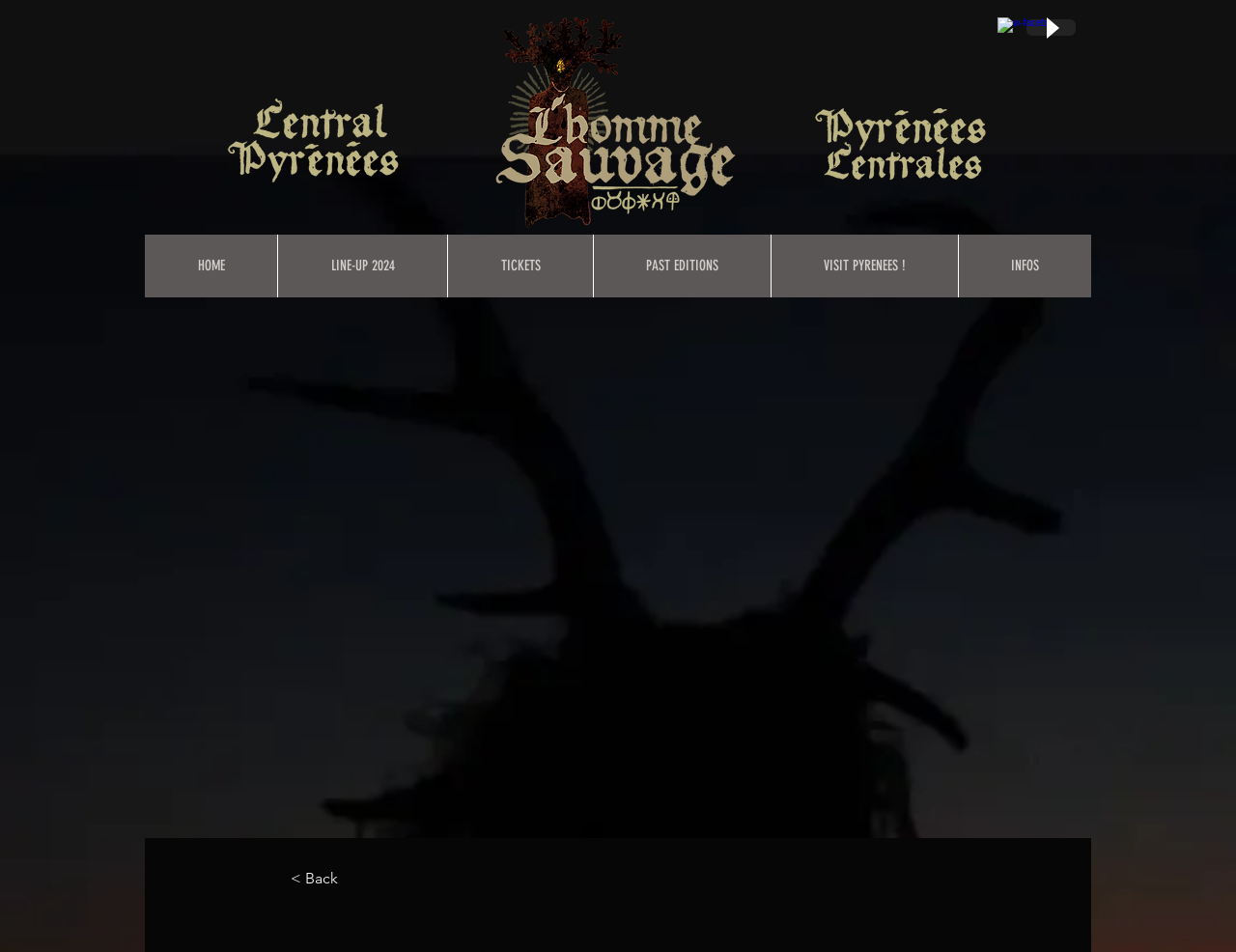Highlight the bounding box coordinates of the element you need to click to perform the following instruction: "Get tickets."

[0.362, 0.246, 0.48, 0.312]